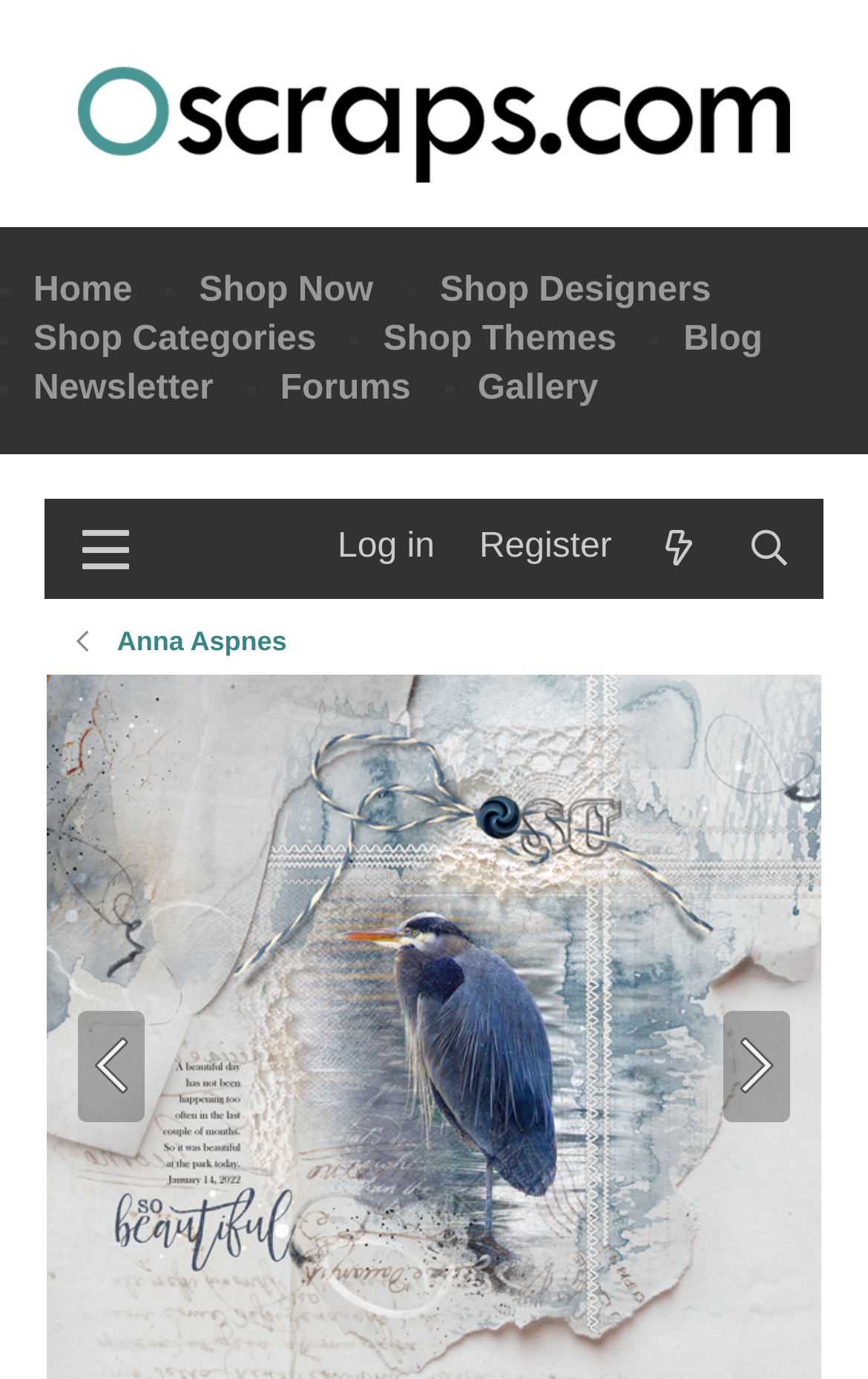Detail the various sections and features present on the webpage.

The webpage appears to be a digital scrapbooking and artist community platform. At the top, there is a heading "Oscraps" which is also a link. Below it, there is a navigation menu with several links, including "Home", "Shop Now", "Shop Designers", "Shop Categories", "Shop Themes", "Blog", "Newsletter", "Forums", and "Gallery". These links are separated by list markers.

To the right of the navigation menu, there is a button with no text. Below the navigation menu, there is a link "Oscraps Digital Scrapbooking and Artist Community" which is accompanied by an image with the same name.

On the right side of the page, there are links to "Log in", "Register", "What's new", and "Search". The "Search" link has a popup menu. Below these links, there is a link "Anna Aspnes".

At the bottom of the page, there are two links with icons, one with a code "\uf053" and the other with a code "\uf054". These links are positioned at the bottom left and bottom right corners of the page, respectively.

The background of the page appears to be a dark blue color, as mentioned in the meta description, which also mentions getting bird pictures and using Brumal Solid Paper 4 for the background. However, there is no direct evidence of bird pictures on the webpage.